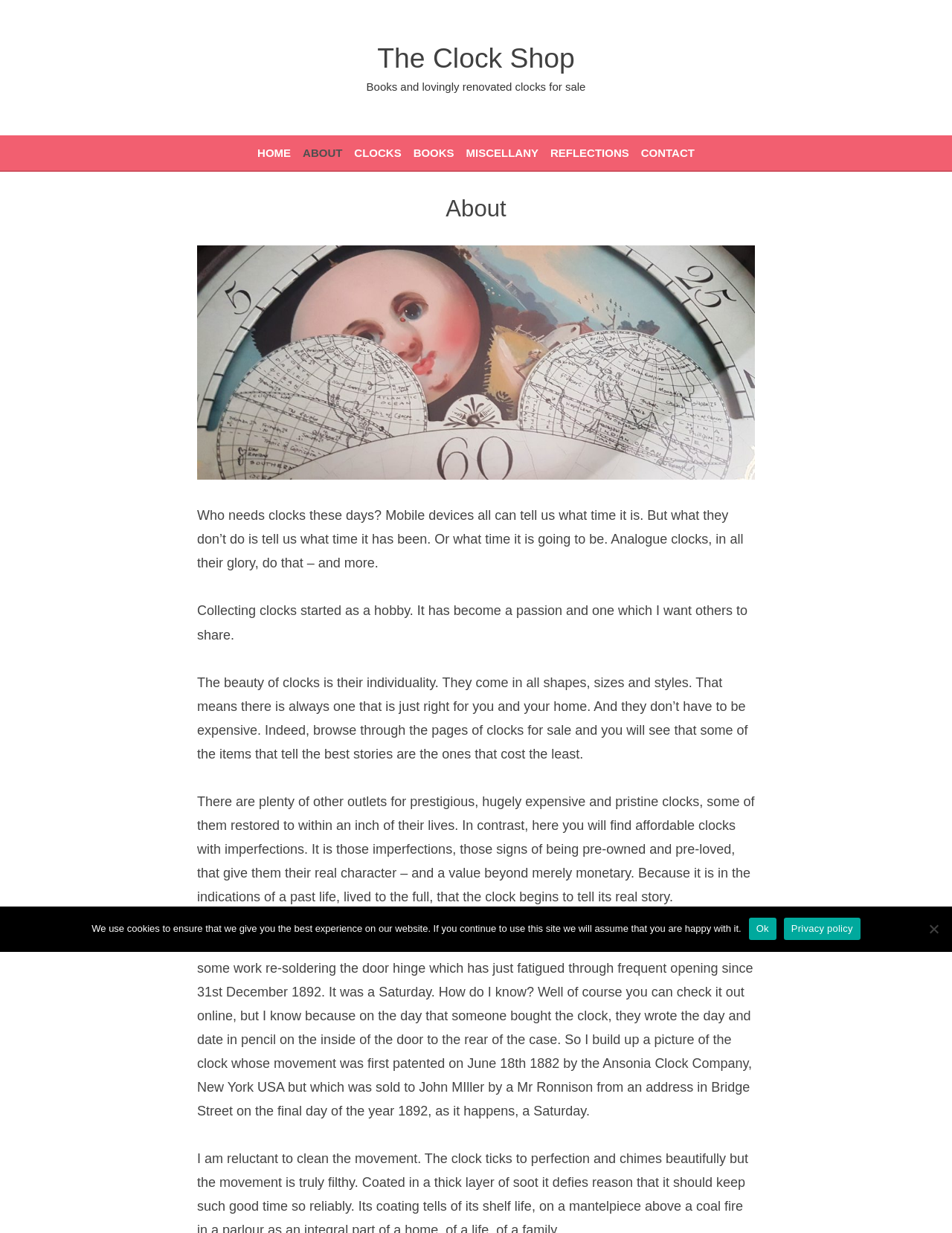Locate the bounding box of the UI element described by: "Privacy policy" in the given webpage screenshot.

[0.823, 0.744, 0.904, 0.762]